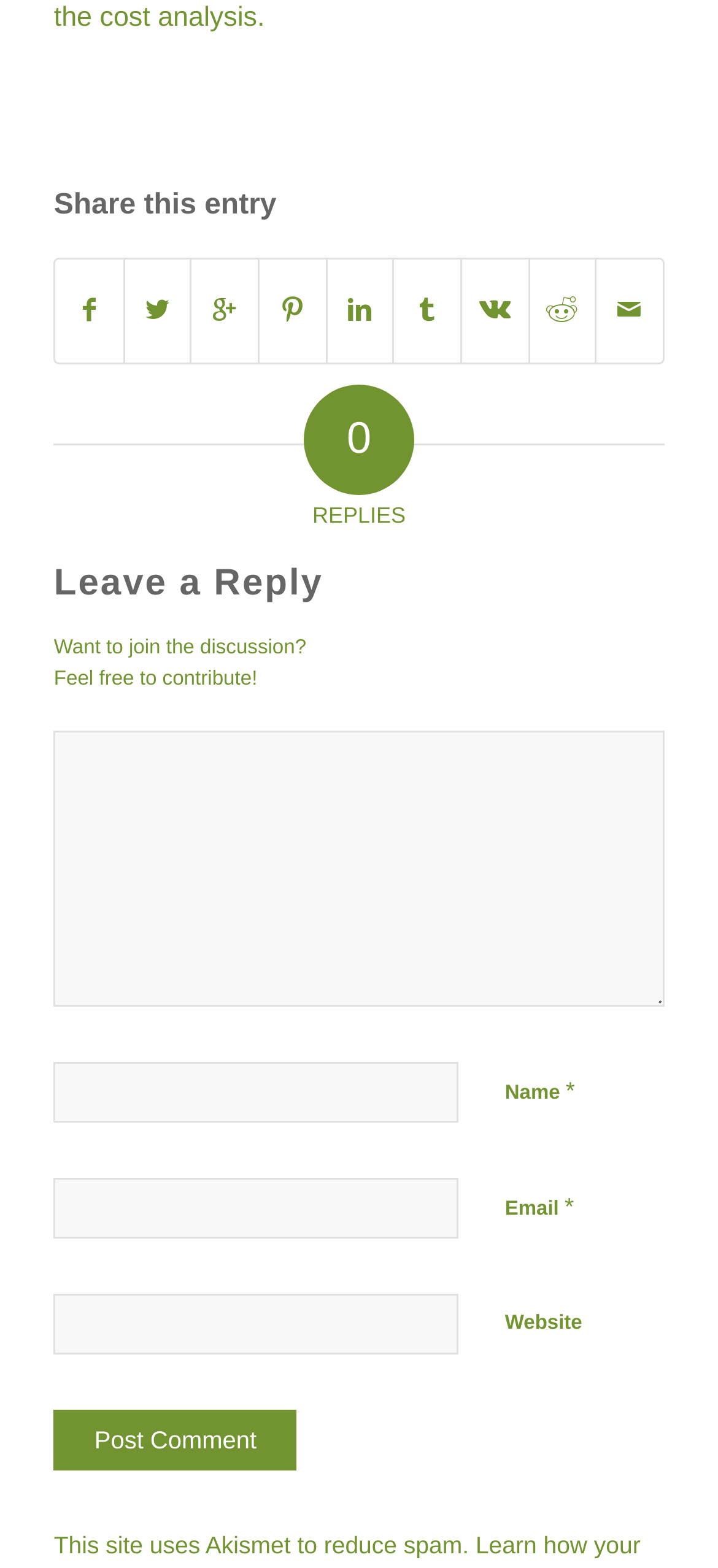What is the name of the spam reduction tool used on this site?
Carefully analyze the image and provide a thorough answer to the question.

The webpage mentions that 'This site uses Akismet to reduce spam', indicating that Akismet is the tool used to prevent spam comments on this website.